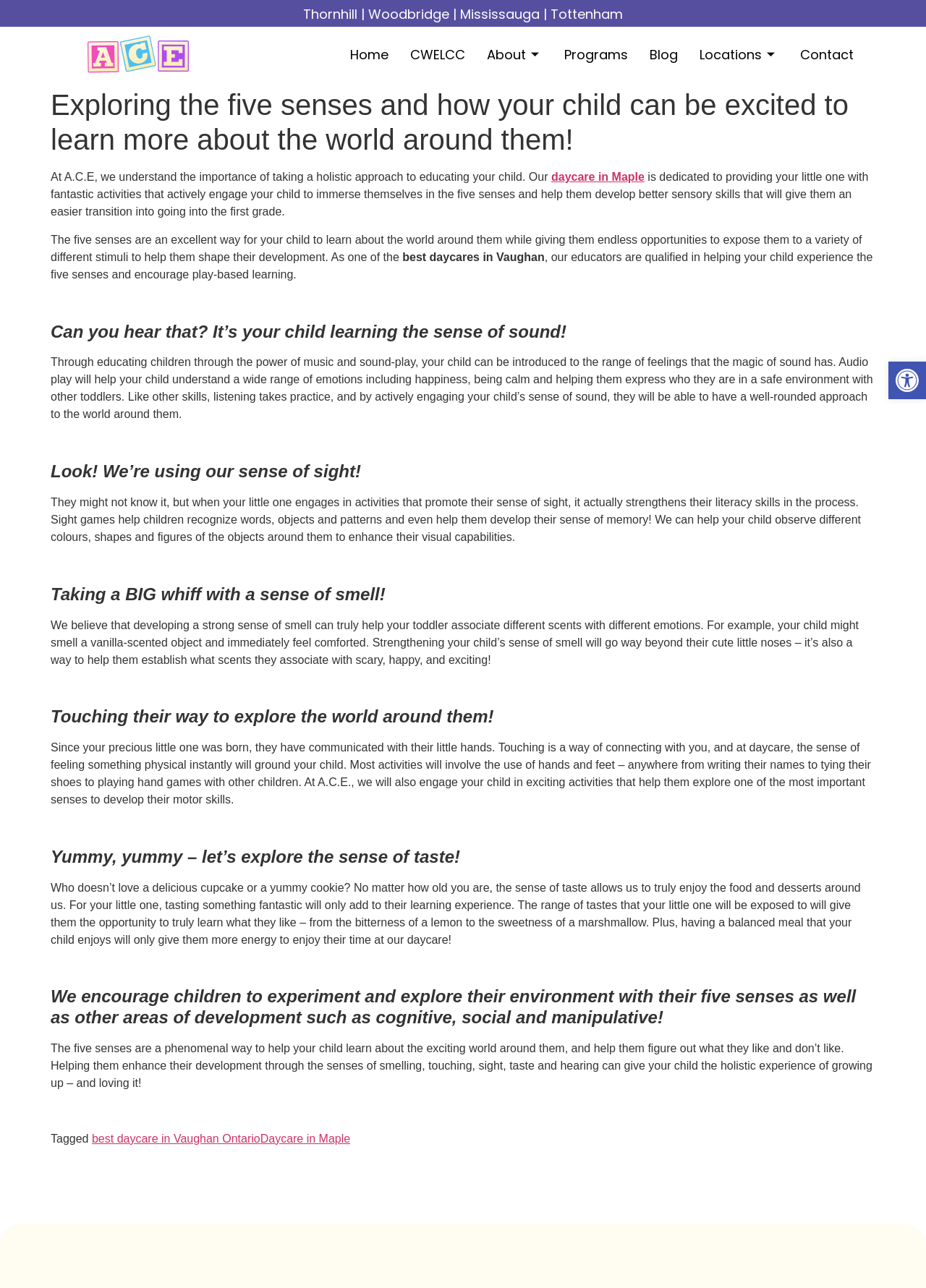Provide the bounding box coordinates in the format (top-left x, top-left y, bottom-right x, bottom-right y). All values are floating point numbers between 0 and 1. Determine the bounding box coordinate of the UI element described as: Daycare in Maple

[0.281, 0.879, 0.378, 0.889]